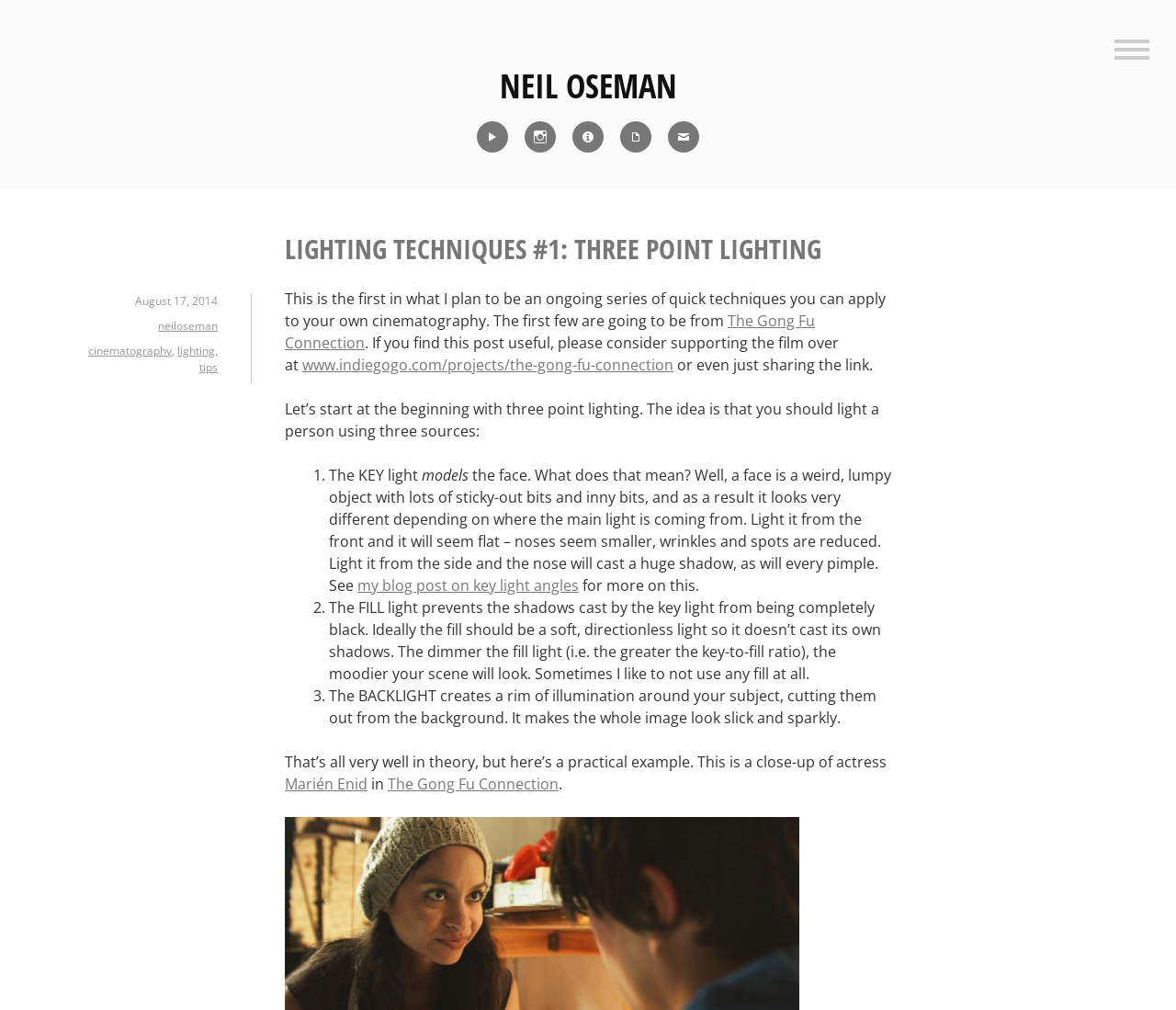Kindly provide the bounding box coordinates of the section you need to click on to fulfill the given instruction: "Check the Instagram profile".

[0.441, 0.117, 0.478, 0.153]